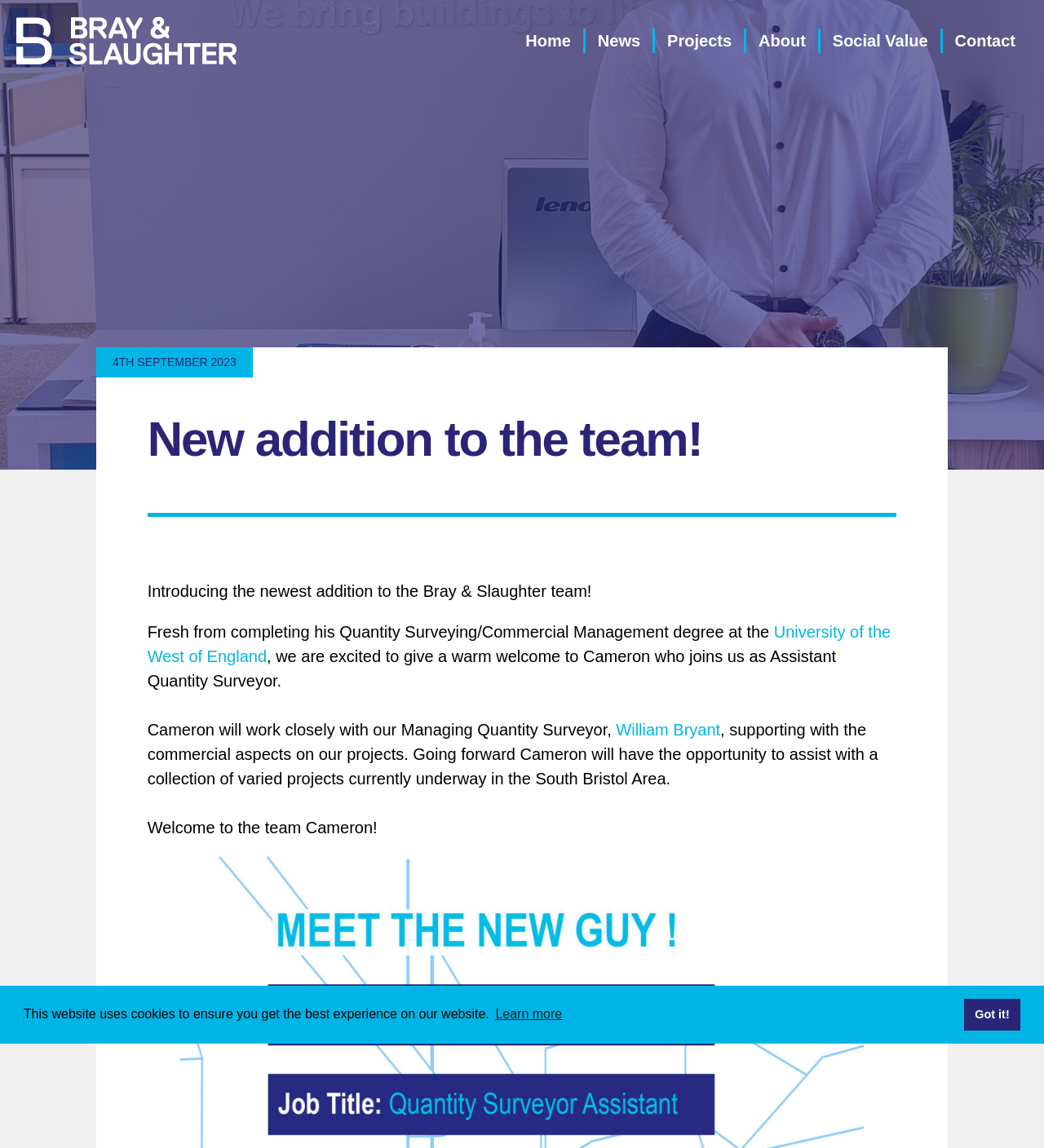Give a full account of the webpage's elements and their arrangement.

The webpage is about a new team member at Bray & Slaughter, a company that likely provides quantity surveying and commercial management services. At the top of the page, there is a cookie consent dialog with a message explaining the use of cookies on the website. The dialog has two buttons: "Learn more about cookies" and "Dismiss cookie message".

Below the cookie dialog, there is a navigation menu with links to different sections of the website, including "Home", "News", "Projects", "About", "Social Value", and "Contact". These links are positioned horizontally across the top of the page.

The main content of the page is an announcement about the new team member, Cameron, who has joined the company as an Assistant Quantity Surveyor. The announcement is divided into several paragraphs of text, with a heading that reads "New addition to the team!". The text describes Cameron's background, including his recent graduation from the University of the West of England, and his role in supporting the commercial aspects of the company's projects.

There is a link to the University of the West of England within the text, as well as a link to William Bryant, who is mentioned as the Managing Quantity Surveyor that Cameron will be working with. The text also mentions that Cameron will be assisting with various projects in the South Bristol Area.

At the bottom of the page, there is a final message welcoming Cameron to the team. The date "4TH SEPTEMBER 2023" is displayed above the main content, likely indicating the date of the announcement.